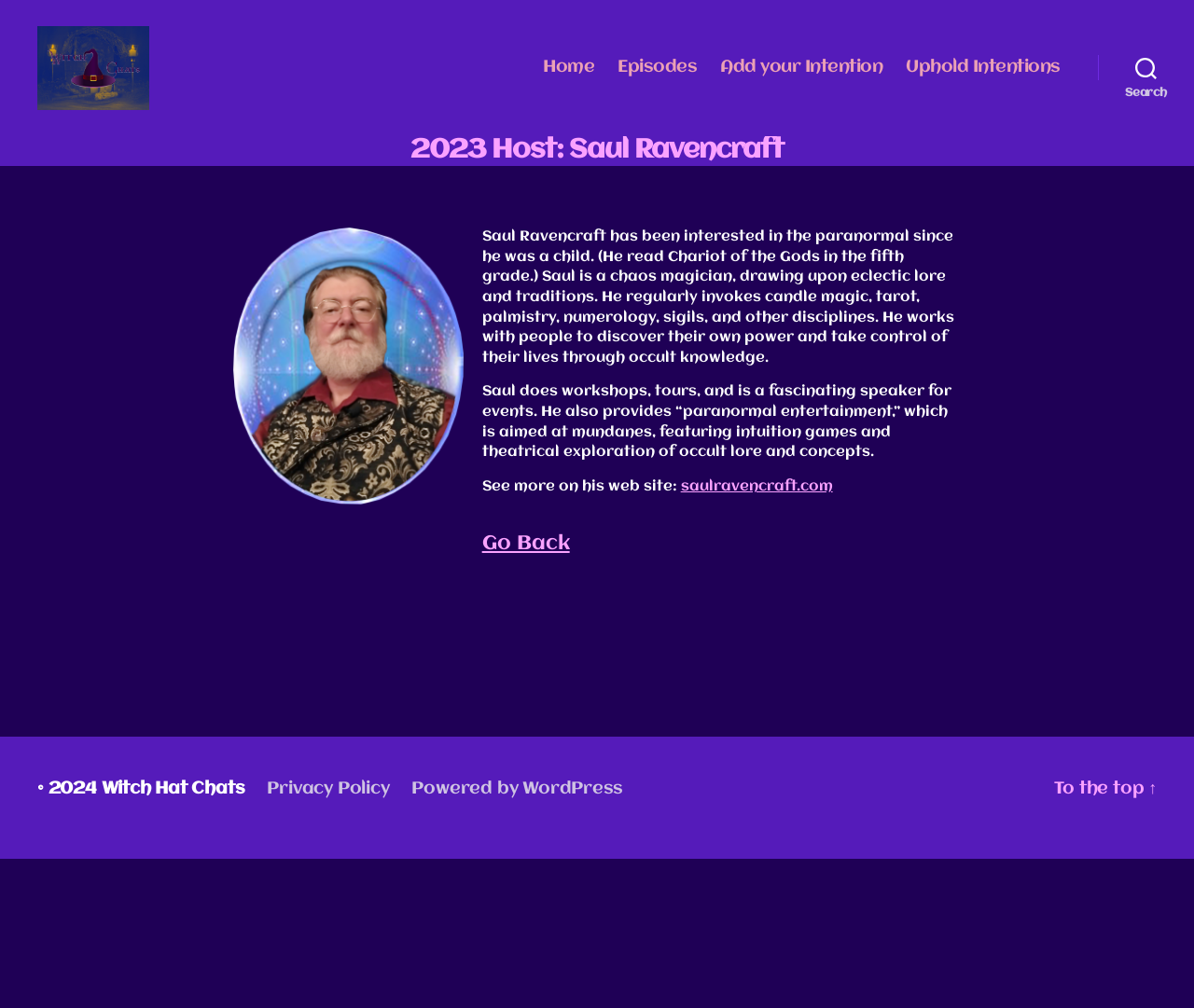Show the bounding box coordinates of the region that should be clicked to follow the instruction: "Read the Privacy Policy."

[0.224, 0.774, 0.326, 0.792]